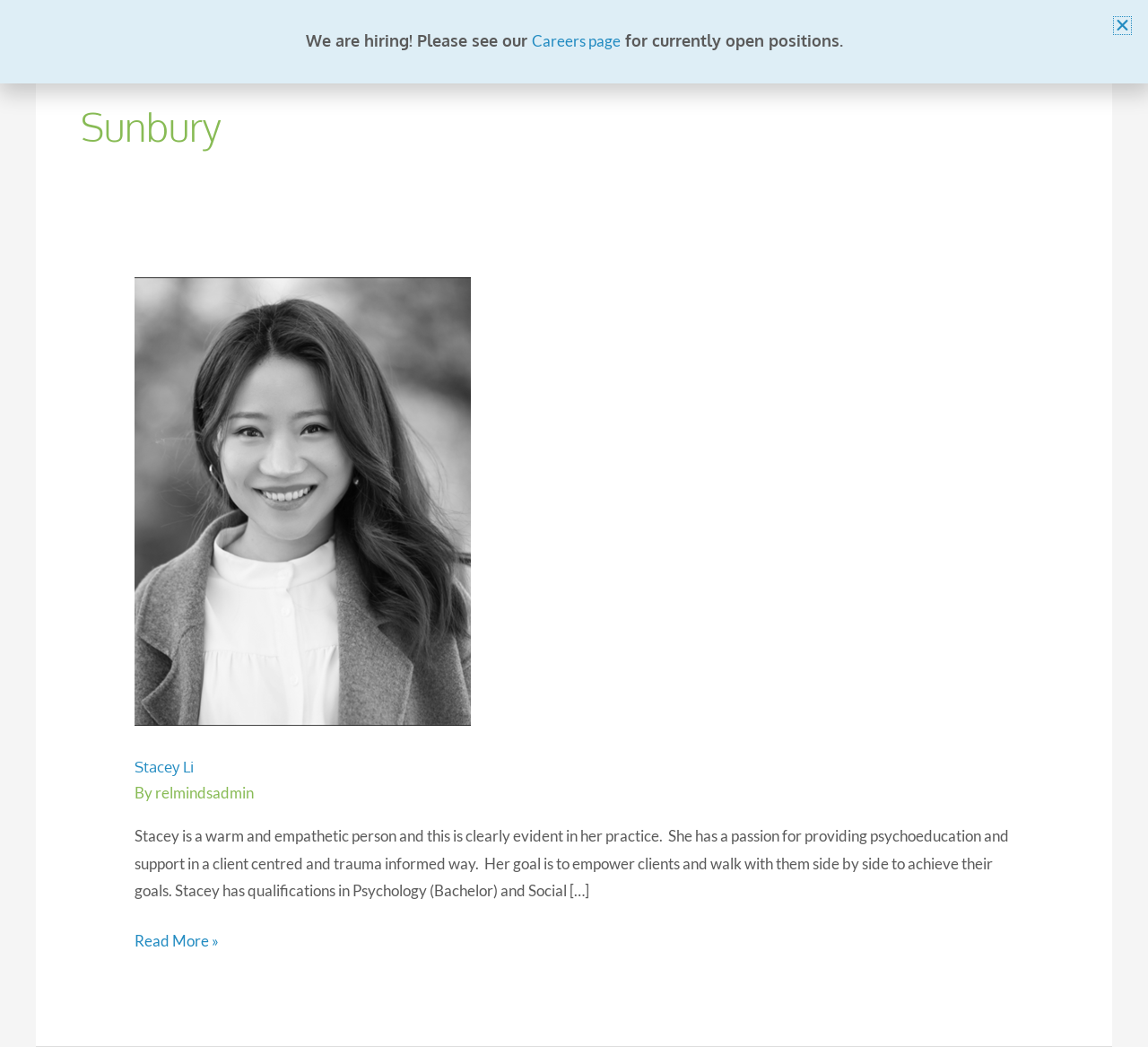Please provide a comprehensive response to the question based on the details in the image: What is the current job opening mentioned on the webpage?

I found the answer by looking at the heading 'We are hiring! Please see our Careers page for currently open positions.' This suggests that the webpage is currently advertising job openings, and the Careers page has more information about these positions.